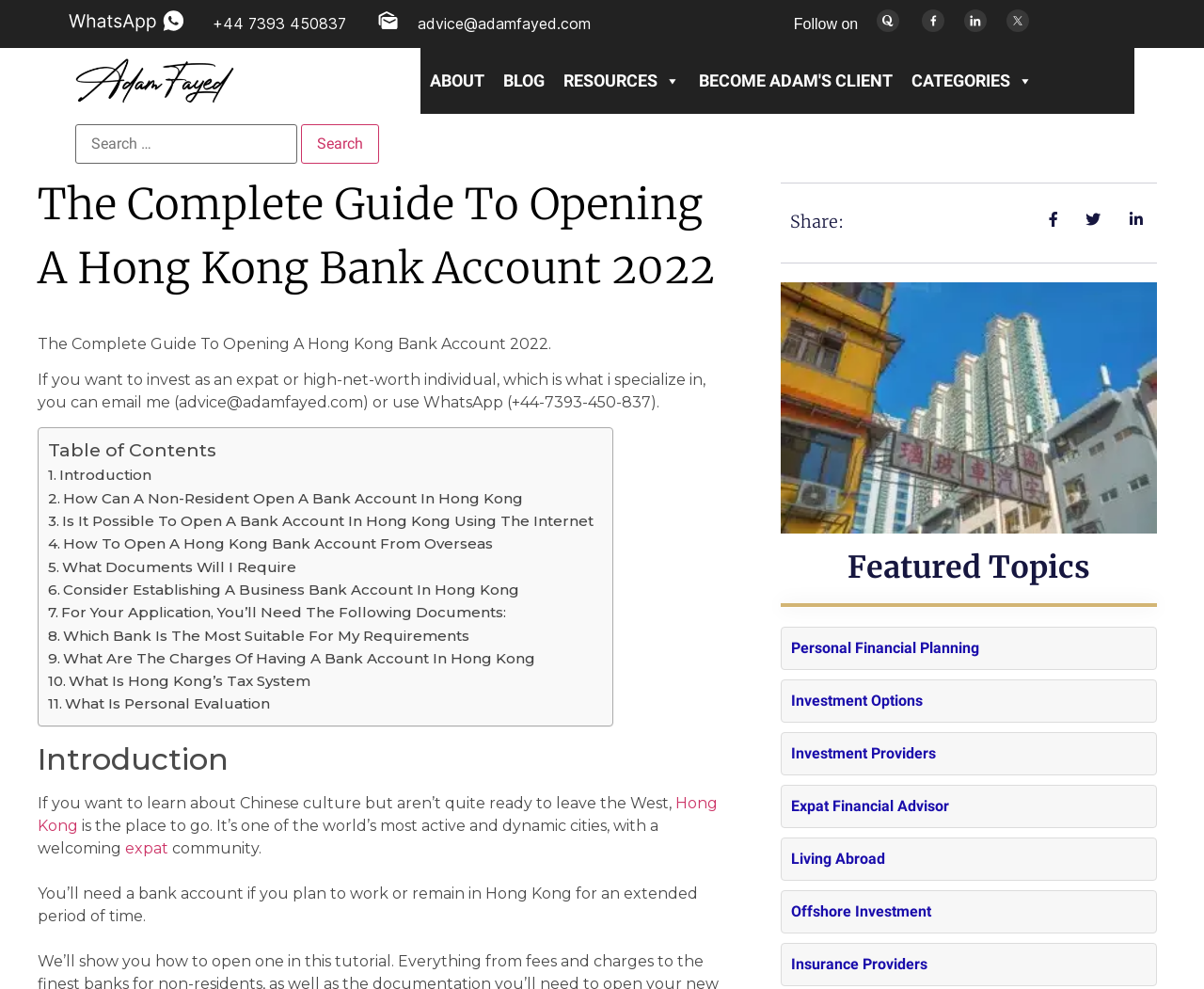Pinpoint the bounding box coordinates of the element you need to click to execute the following instruction: "Click the 'HOME' link". The bounding box should be represented by four float numbers between 0 and 1, in the format [left, top, right, bottom].

None